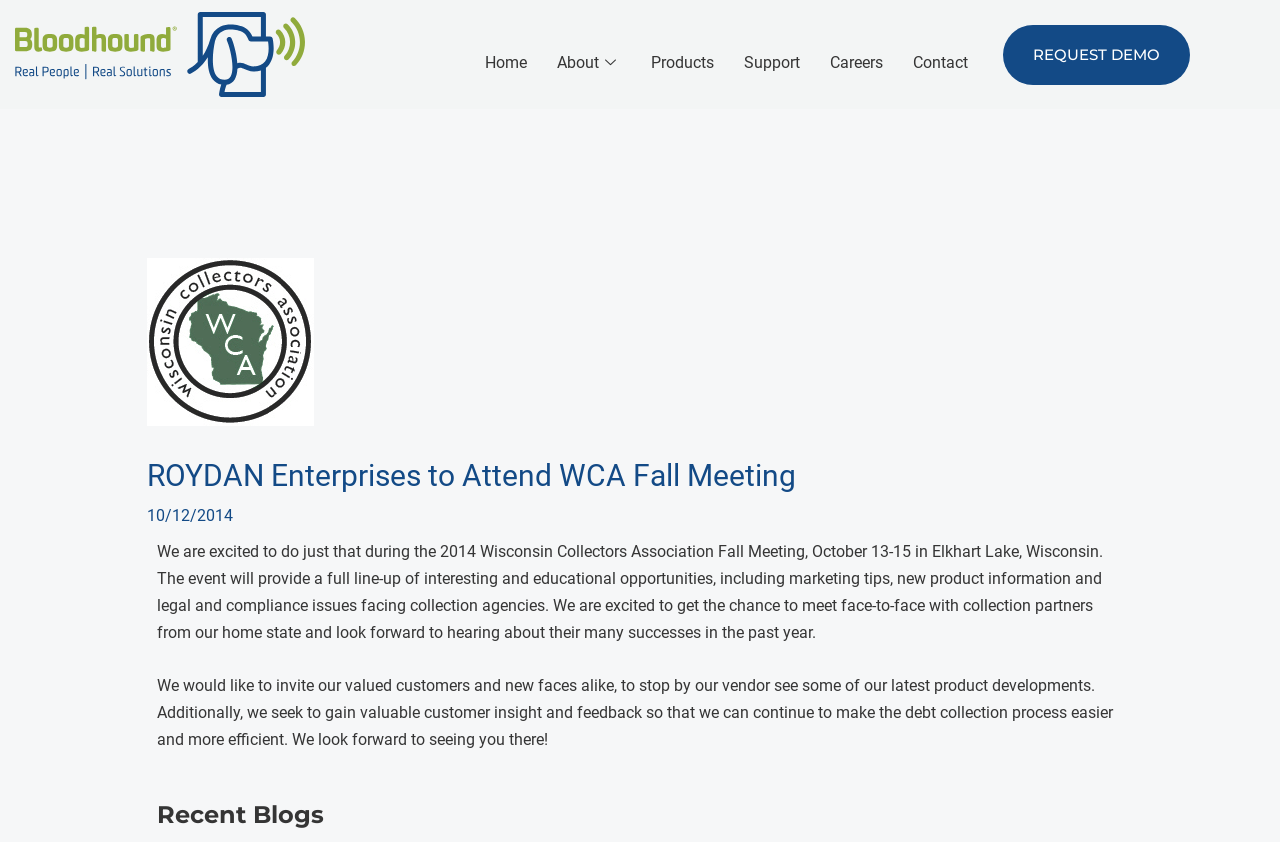What is the event mentioned in the webpage?
Kindly offer a detailed explanation using the data available in the image.

The webpage mentions that Roydan Enterprises is attending the WCA Fall Meeting, which is an event for collection agencies. The event is taking place from October 13-15 in Elkhart Lake, Wisconsin.